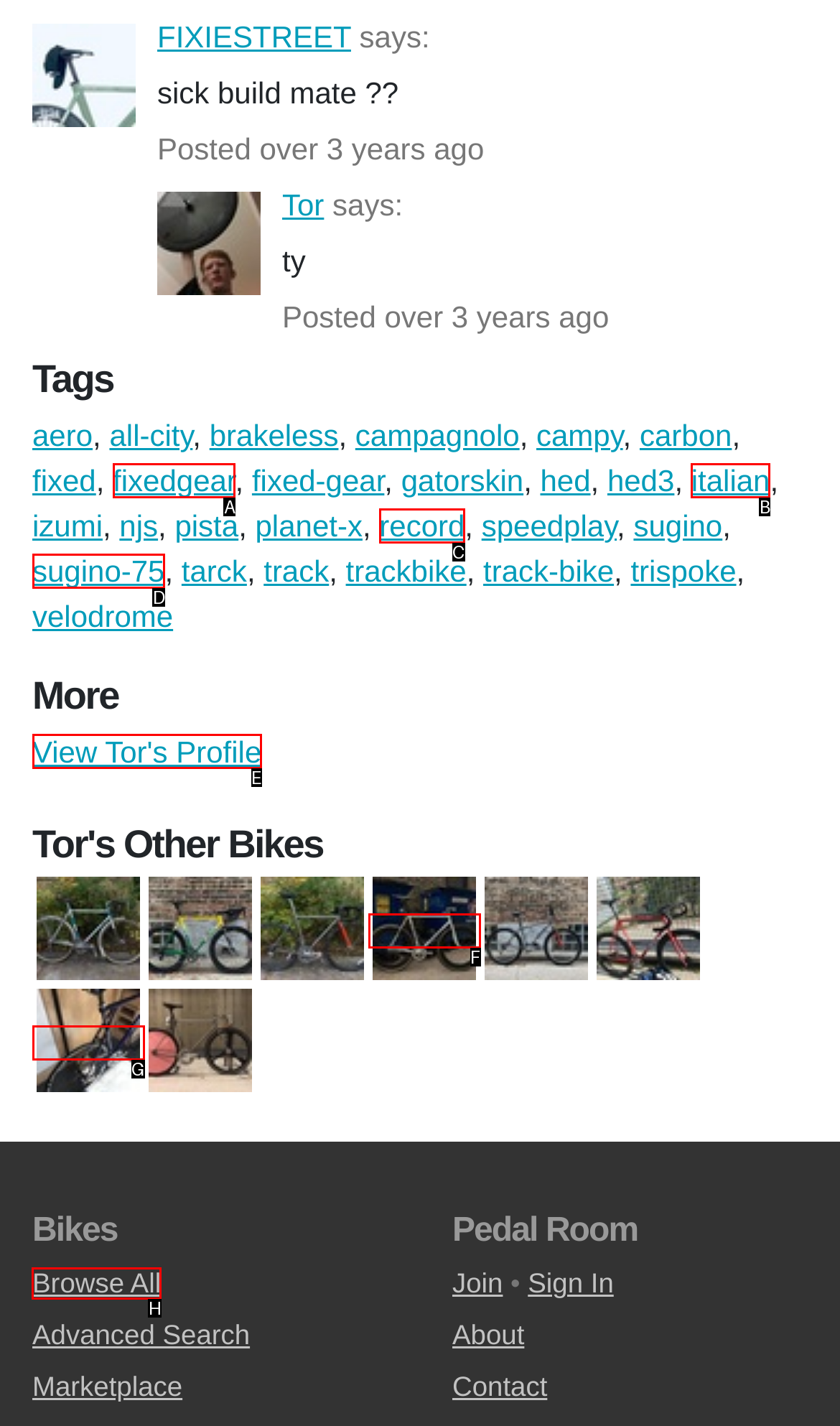Select the letter of the element you need to click to complete this task: Search for bikes
Answer using the letter from the specified choices.

H